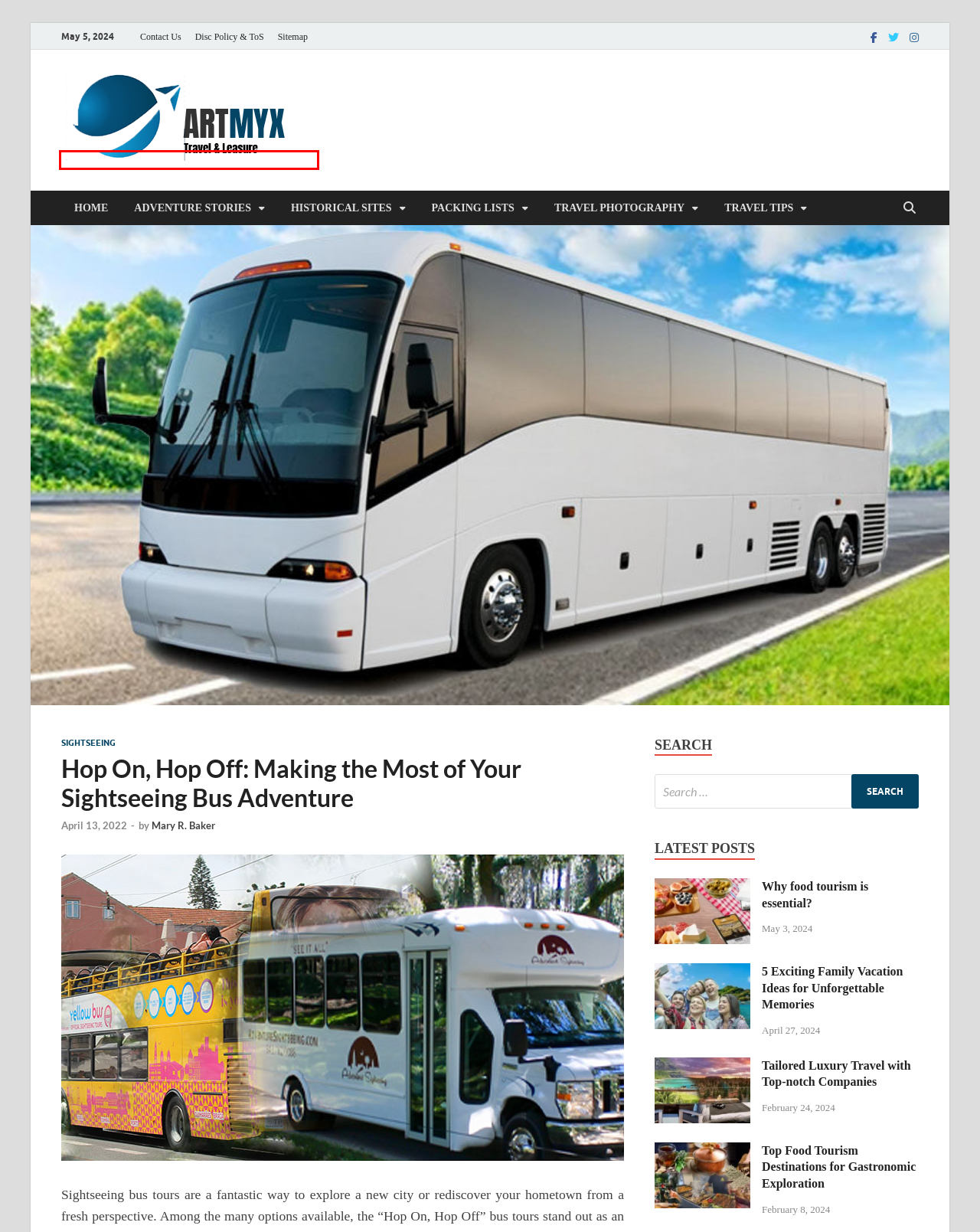Given a screenshot of a webpage with a red bounding box highlighting a UI element, determine which webpage description best matches the new webpage that appears after clicking the highlighted element. Here are the candidates:
A. Contact Us - Artmyx
B. HISTORICAL SITES - Artmyx
C. TRAVEL TIPS - Artmyx
D. Artmyx - Travel and Leasure
E. Tailored Luxury Travel with Top-notch Companies - Artmyx
F. Disc Policy & ToS - Artmyx
G. Why food tourism is essential? - Artmyx
H. Top Food Tourism Destinations for Gastronomic Exploration - Artmyx

D